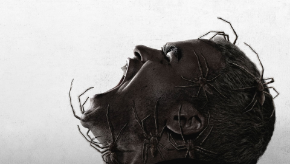Describe the image with as much detail as possible.

The image features a chilling and intense scene that captures the essence of horror. It depicts a man with a terrified expression, his mouth open in a scream, suggesting a sense of panic or despair. The striking contrast between his skin and the multitude of spiders crawling over his face amplifies the unsettling atmosphere. These spiders, seemingly clinging to him, evoke fears of arachnophobia and horror, emphasizing themes of invasion and vulnerability. This artwork effectively conveys the chilling premise of the upcoming film "Infested," set to be released in 2024, inviting viewers to confront their deepest fears in a visceral way.